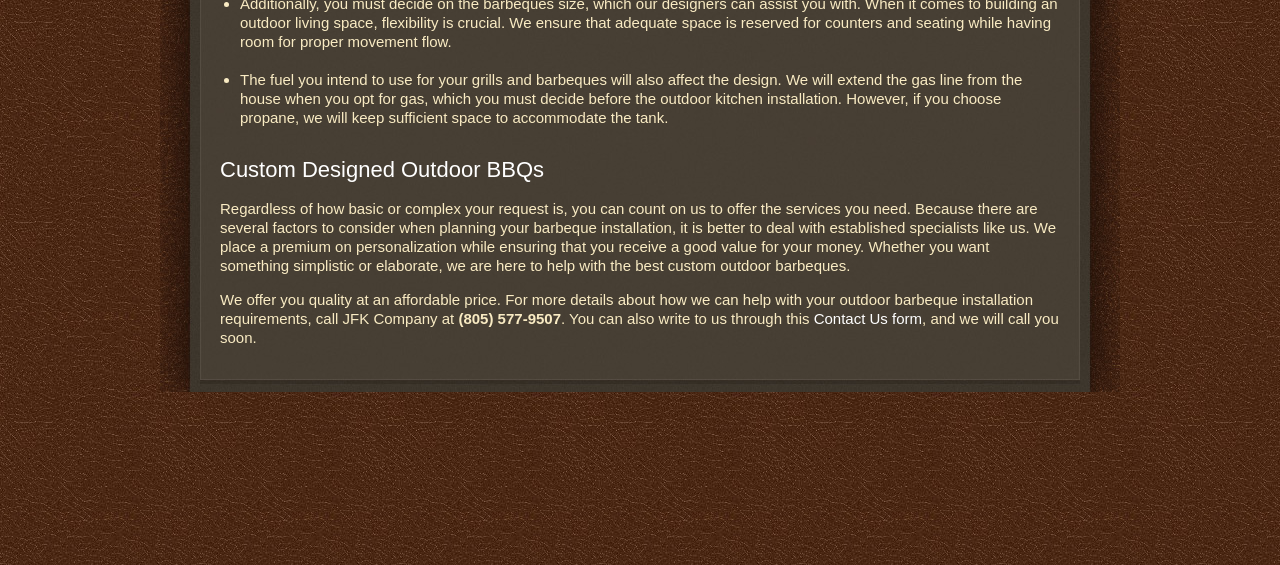Identify the coordinates of the bounding box for the element described below: "Malibu CA". Return the coordinates as four float numbers between 0 and 1: [left, top, right, bottom].

[0.563, 0.818, 0.617, 0.848]